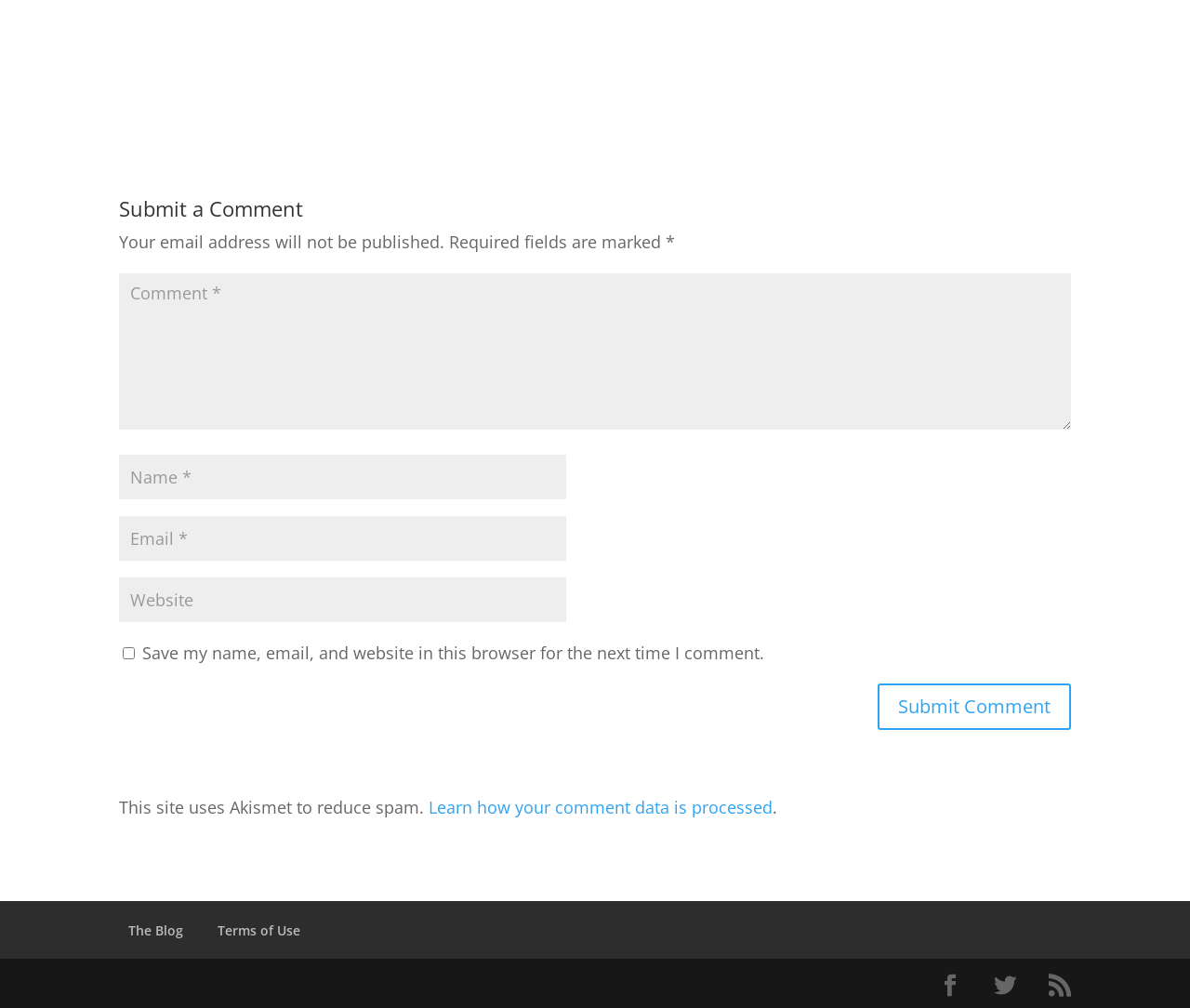Locate the bounding box of the UI element described by: "input value="Email *" aria-describedby="email-notes" name="email"" in the given webpage screenshot.

[0.1, 0.512, 0.476, 0.556]